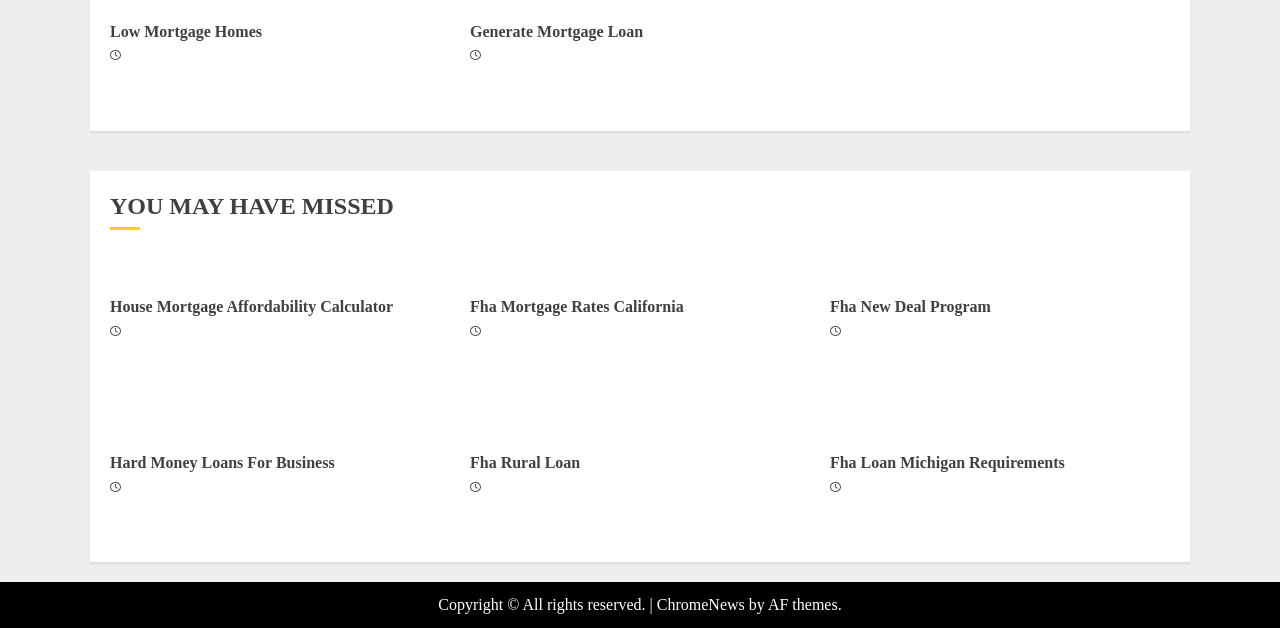Locate the bounding box coordinates of the clickable area needed to fulfill the instruction: "Click on 'Low Mortgage Homes'".

[0.086, 0.037, 0.205, 0.065]